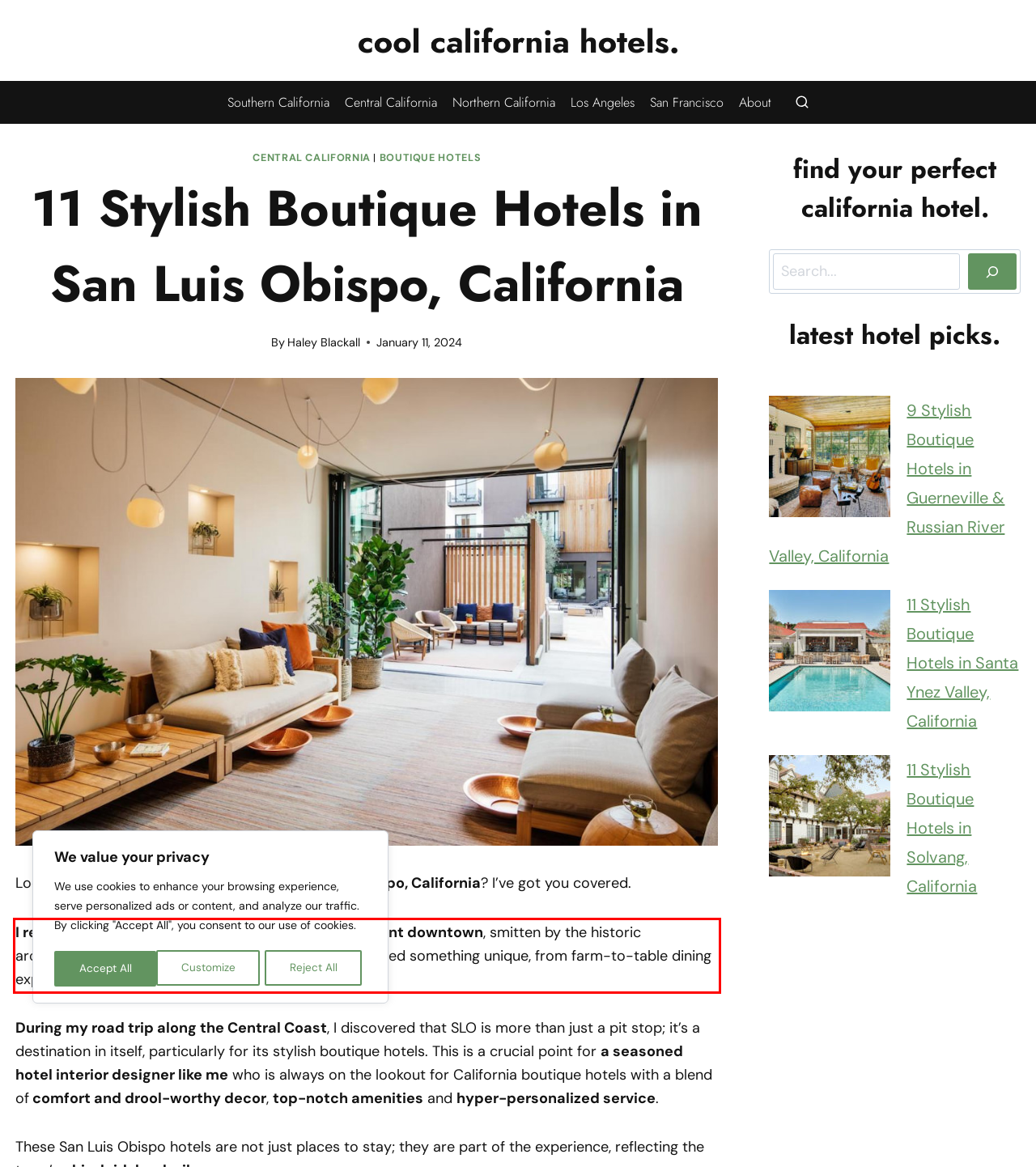Given a webpage screenshot, locate the red bounding box and extract the text content found inside it.

I remember strolling through San Luis Obispo’s vibrant downtown, smitten by the historic architecture and trendy cafes. Each corner of SLO offered something unique, from farm-to-table dining experiences to artisan shops.